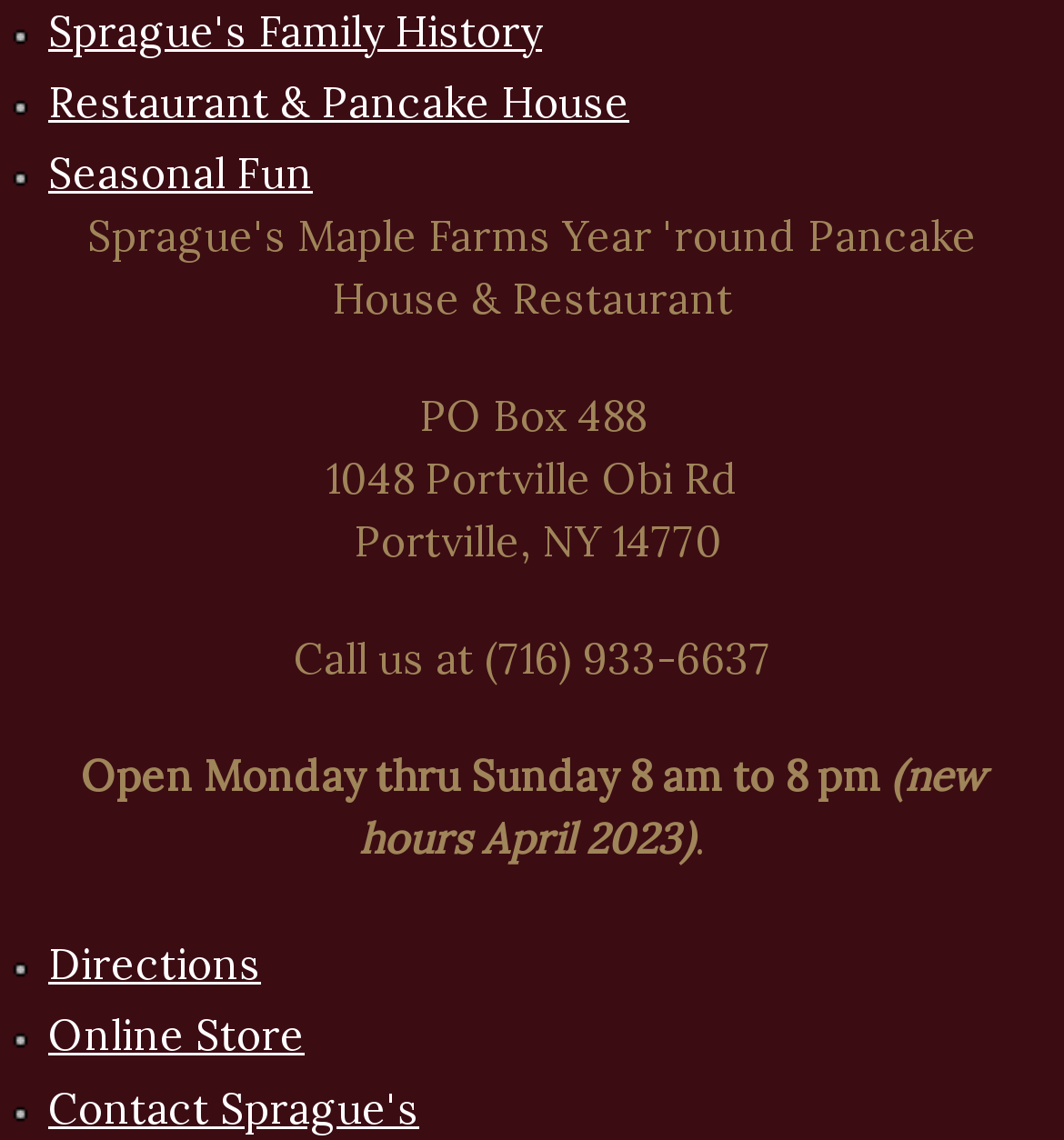What is the phone number of Sprague's?
Answer the question based on the image using a single word or a brief phrase.

(716) 933-6637